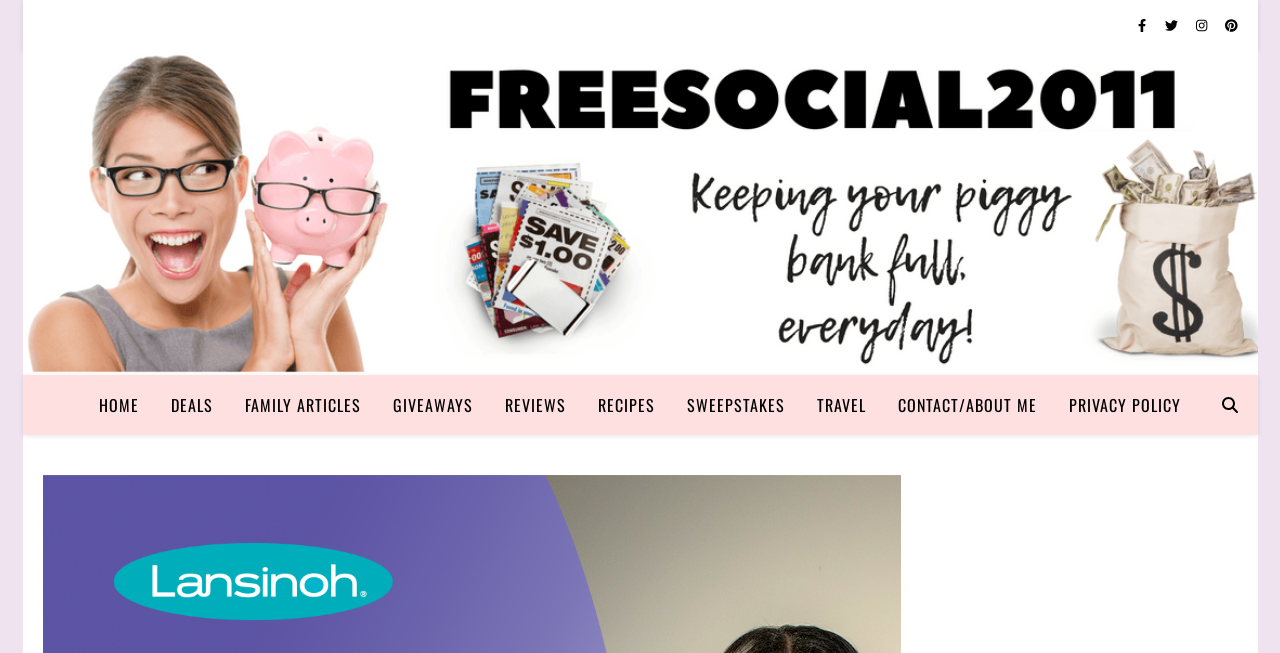Provide the bounding box coordinates of the section that needs to be clicked to accomplish the following instruction: "Visit Freesocial2011 homepage."

[0.018, 0.077, 0.982, 0.574]